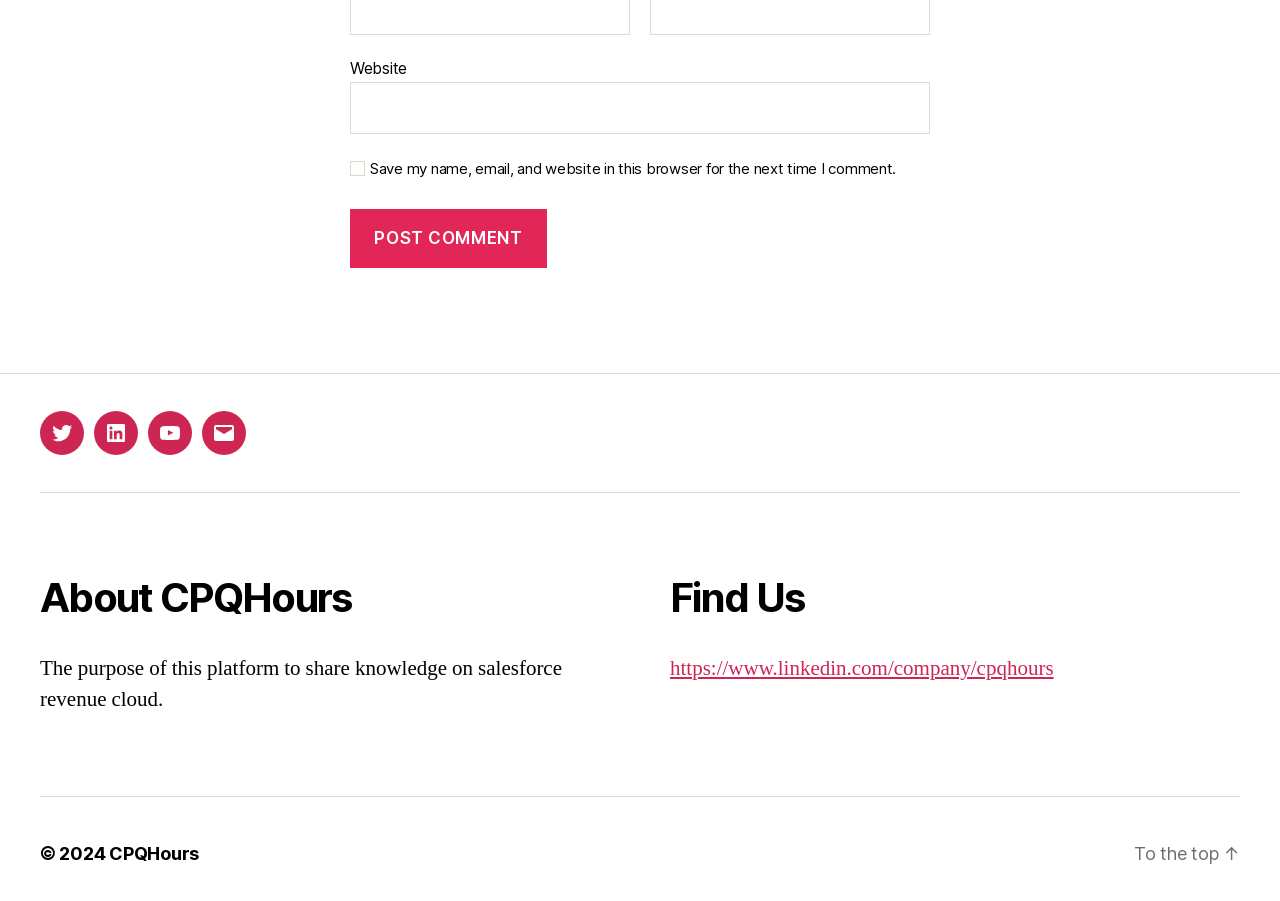What is the copyright year?
Provide a concise answer using a single word or phrase based on the image.

2024